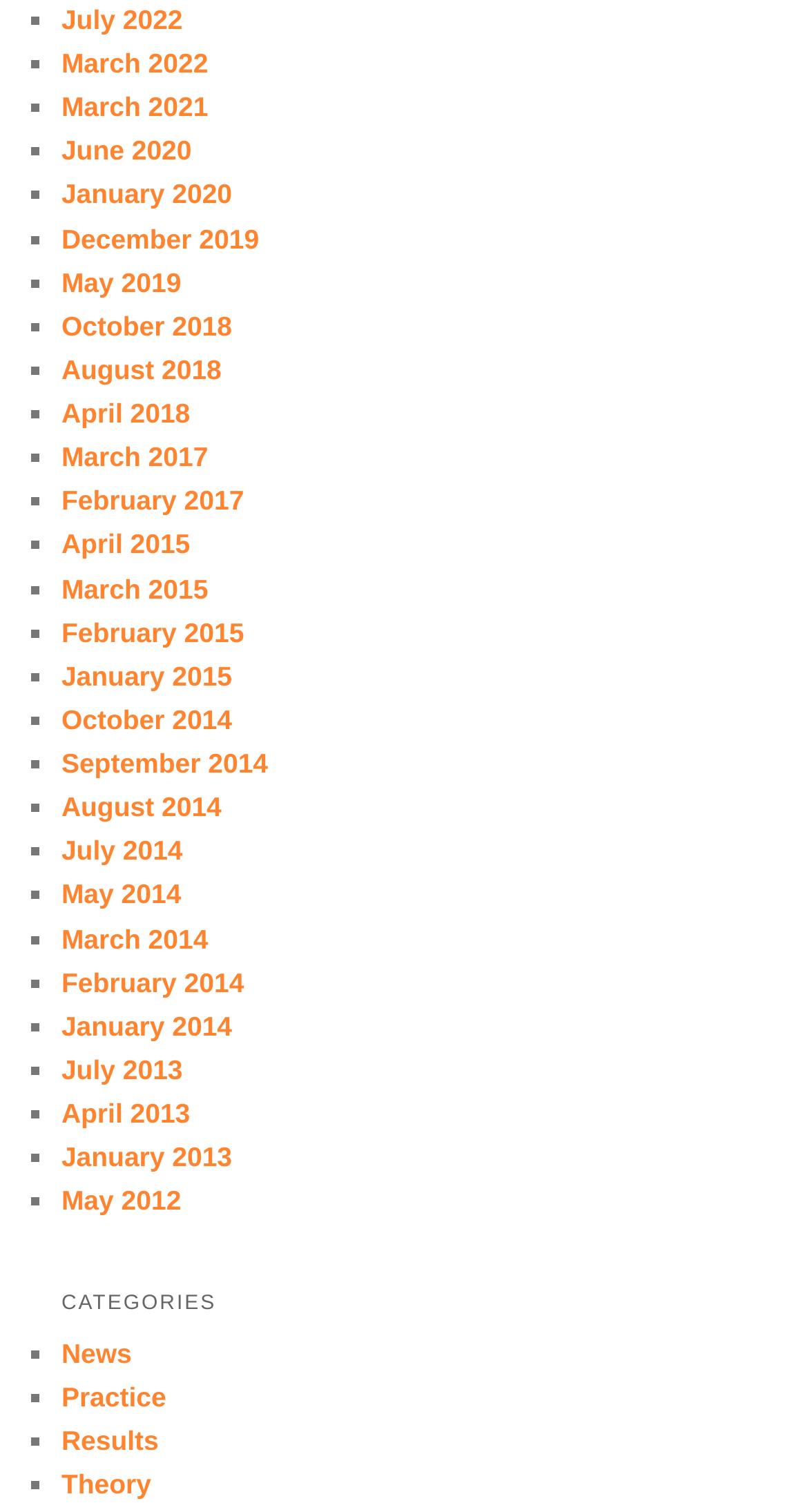Determine the bounding box coordinates for the element that should be clicked to follow this instruction: "Click on July 2022". The coordinates should be given as four float numbers between 0 and 1, in the format [left, top, right, bottom].

[0.076, 0.003, 0.226, 0.023]